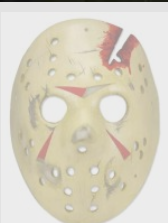Illustrate the image with a detailed and descriptive caption.

The image showcases a detailed prop replica of the iconic Jason Voorhees mask from the "Friday the 13th" horror franchise. This mask is made of resin and features authentic design elements, including a weathered and battle-damaged appearance, with prominent scuffs and a distinctive tear. The mask's base color is a pale yellow, adorned with the signature red markings that characterize Jason's menacing look. 

This collectible piece is marketed as a new item and is intended for ages 17 and up, making it a perfect addition for horror film enthusiasts and fans of the franchise looking to own a piece of cinematic history. The replica emphasizes high detail and craftsmanship, reflecting the iconic status of the character within popular culture. 

As a 1:1 scale replica, it can be worn or displayed prominently, catering to collectors who appreciate both its artistry and its connection to the beloved horror series.